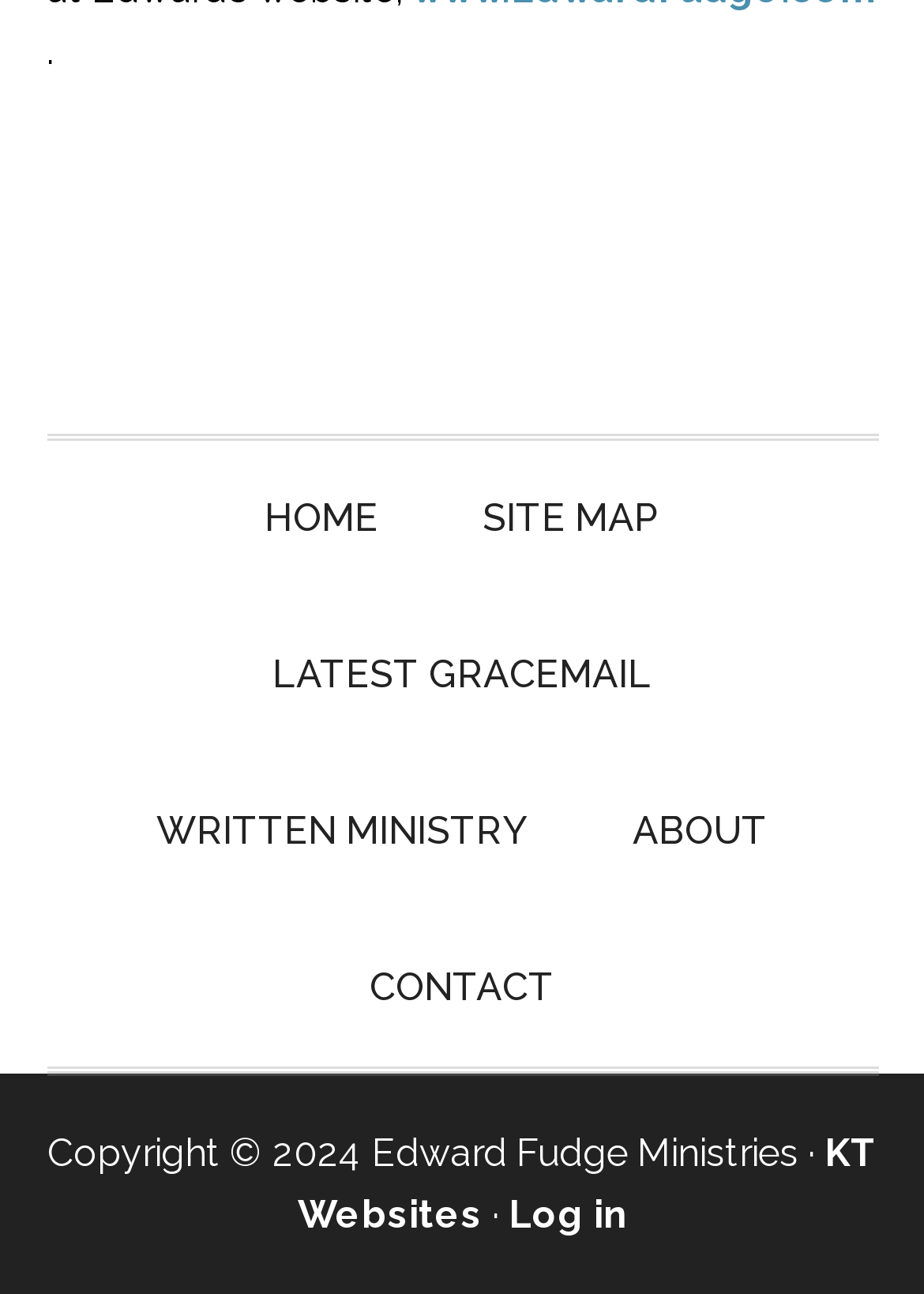Given the webpage screenshot, identify the bounding box of the UI element that matches this description: "Contact".

[0.349, 0.703, 0.651, 0.824]